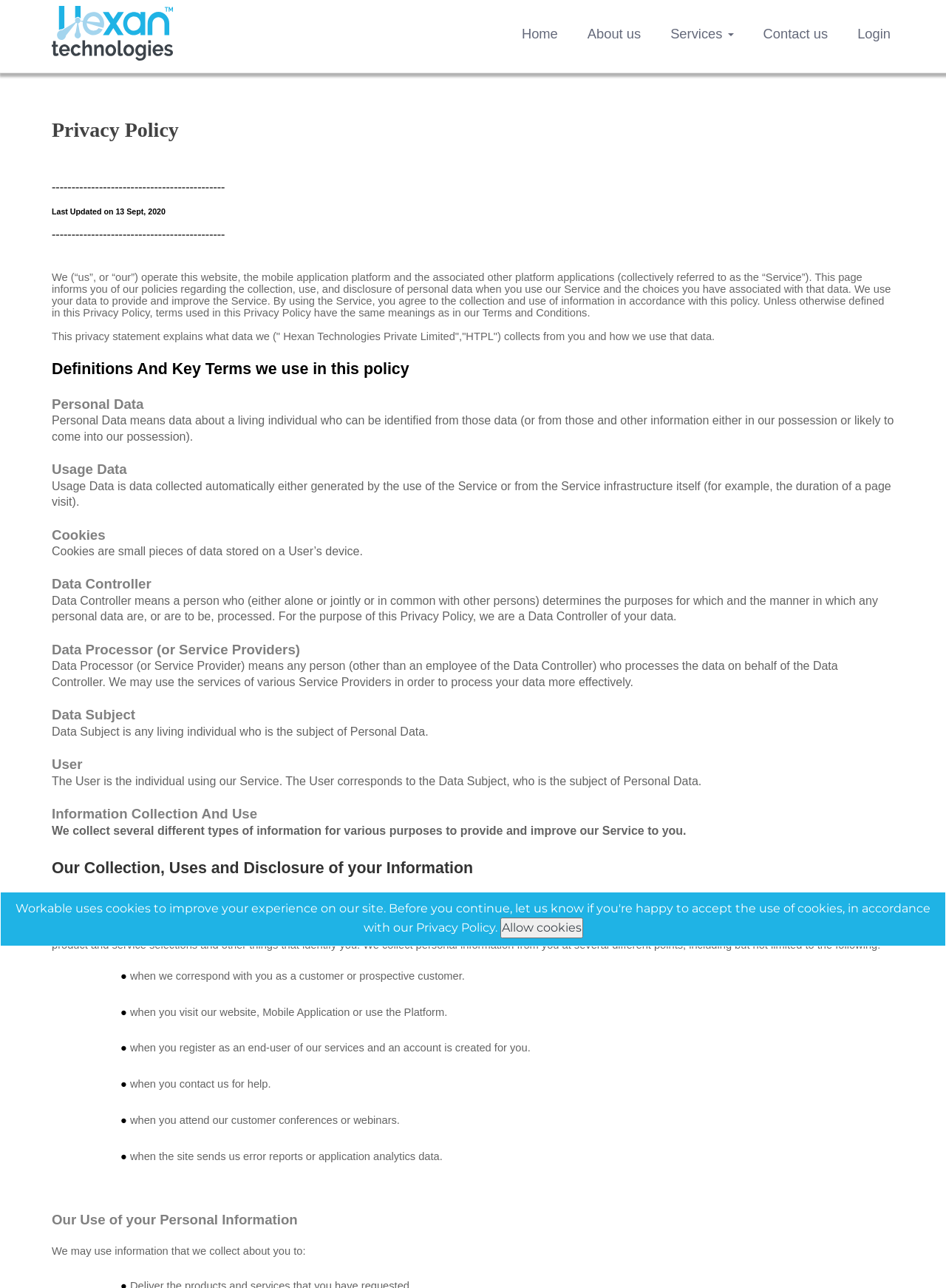Why does the service collect personal information?
Based on the screenshot, respond with a single word or phrase.

To provide and improve the service